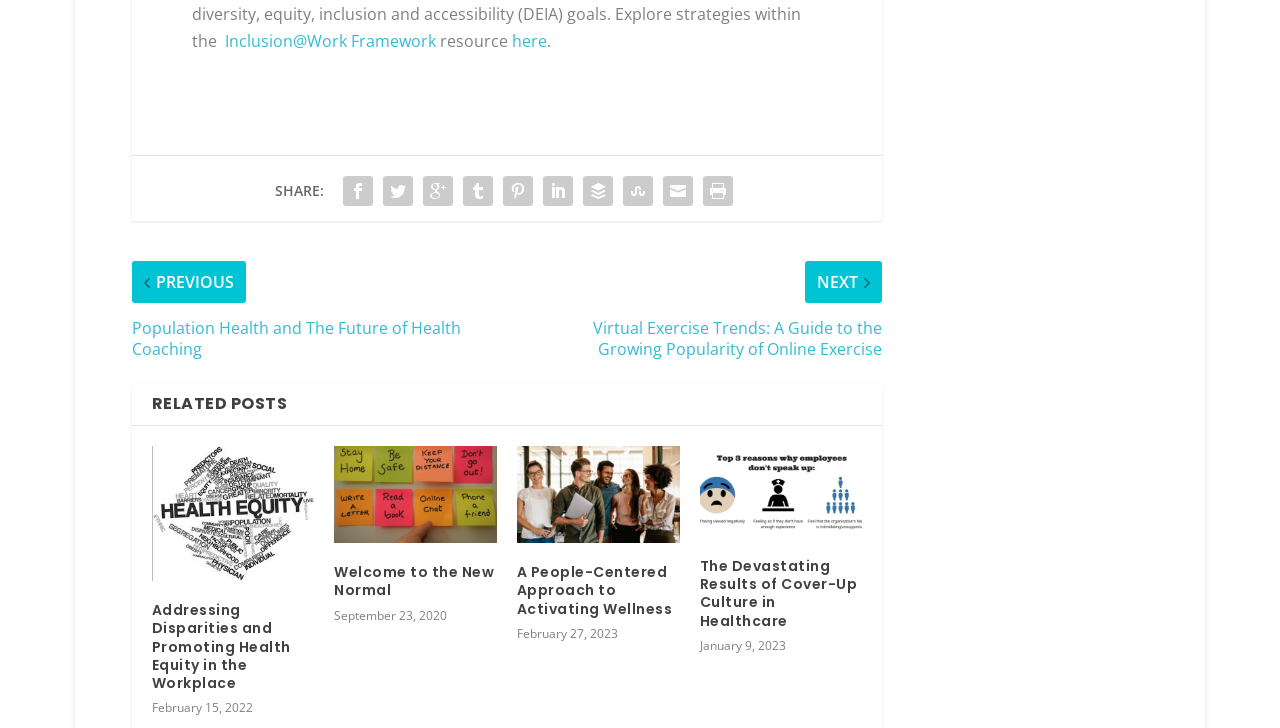Identify the bounding box coordinates of the part that should be clicked to carry out this instruction: "Click here to access the resource".

[0.4, 0.094, 0.427, 0.124]